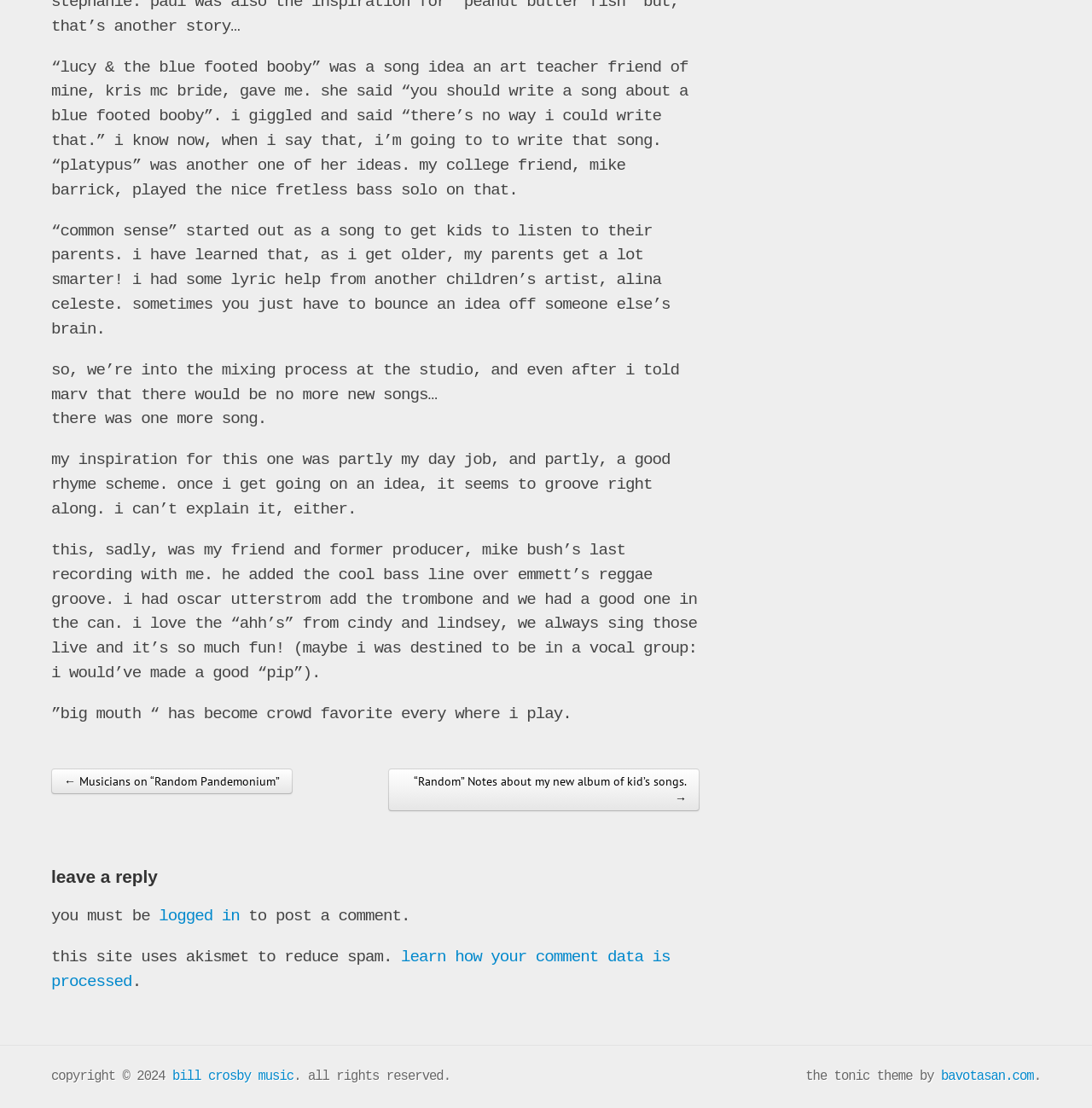Can you give a detailed response to the following question using the information from the image? What is the purpose of the link 'learn how your comment data is processed'?

The link is likely provided to comply with data protection regulations and to inform users about how their comment data is handled and processed.